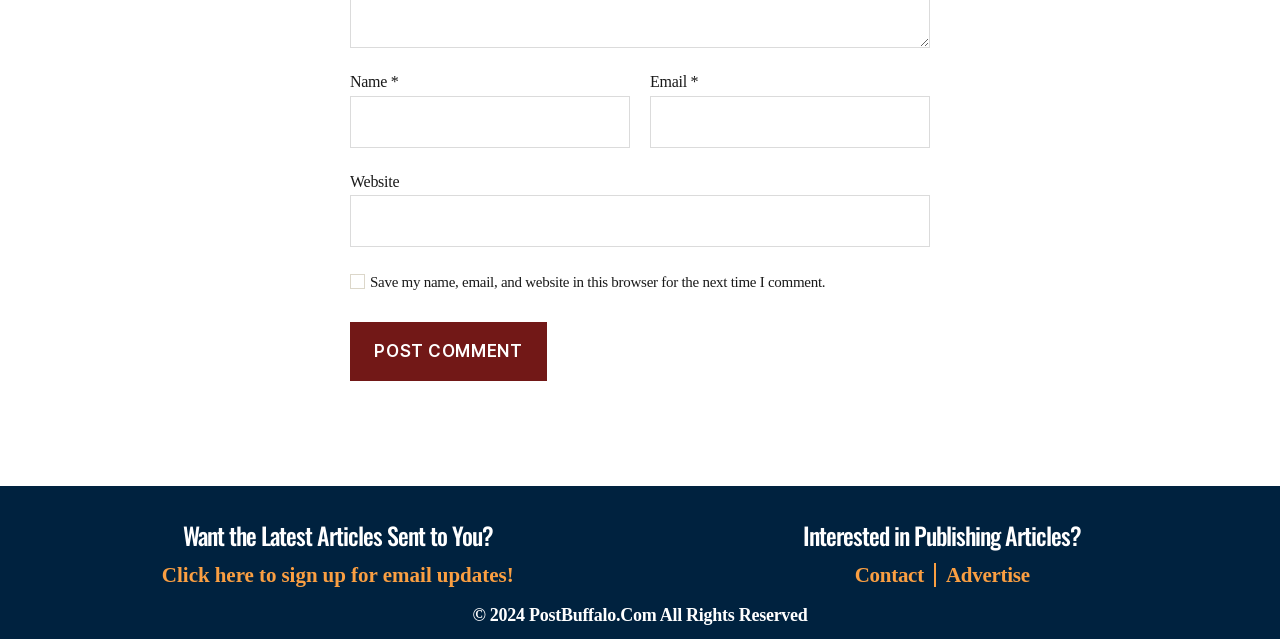What is the call-to-action of the button?
Provide a short answer using one word or a brief phrase based on the image.

Post Comment